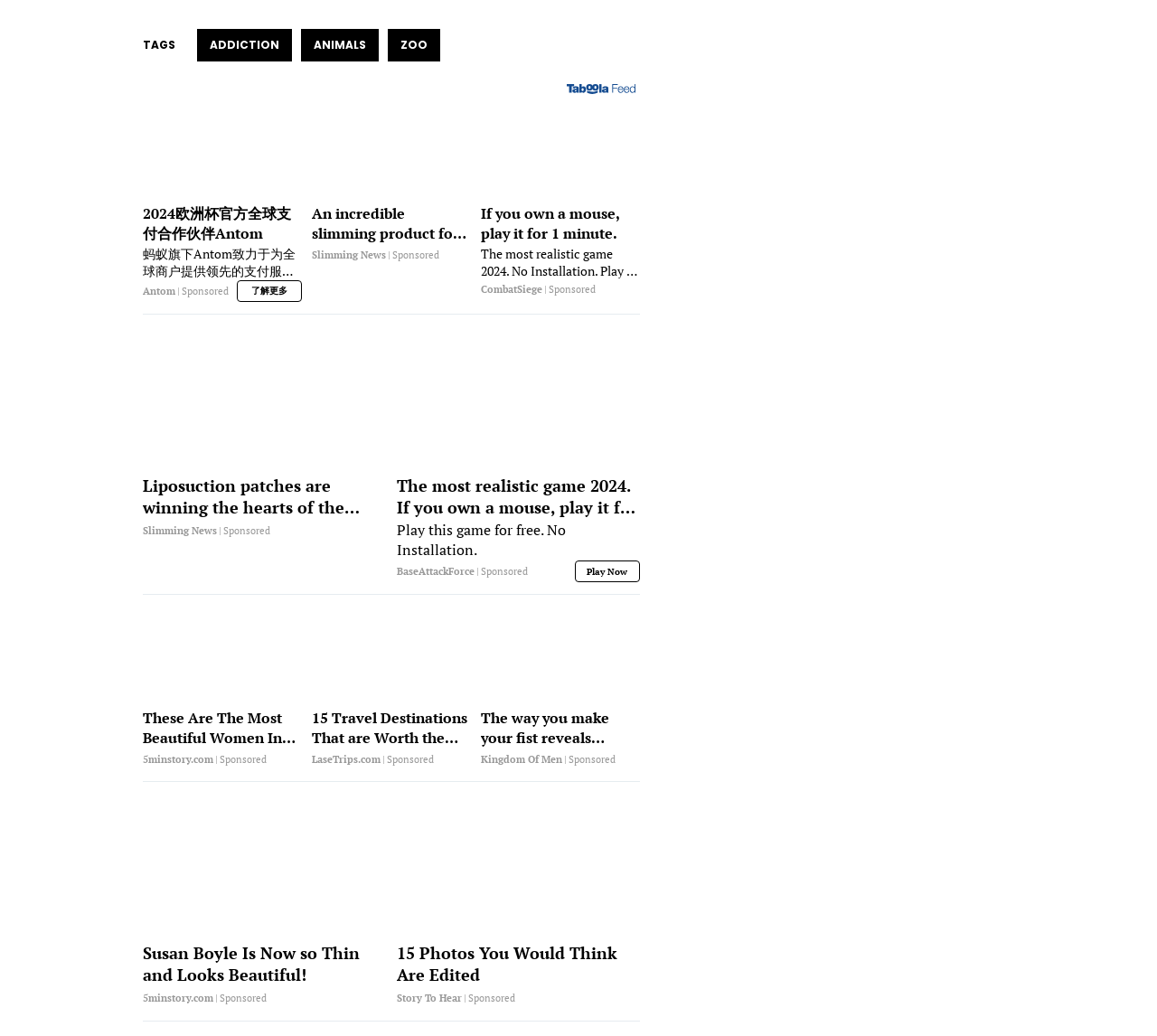Locate the bounding box coordinates of the element I should click to achieve the following instruction: "Follow Shirley on Facebook".

None